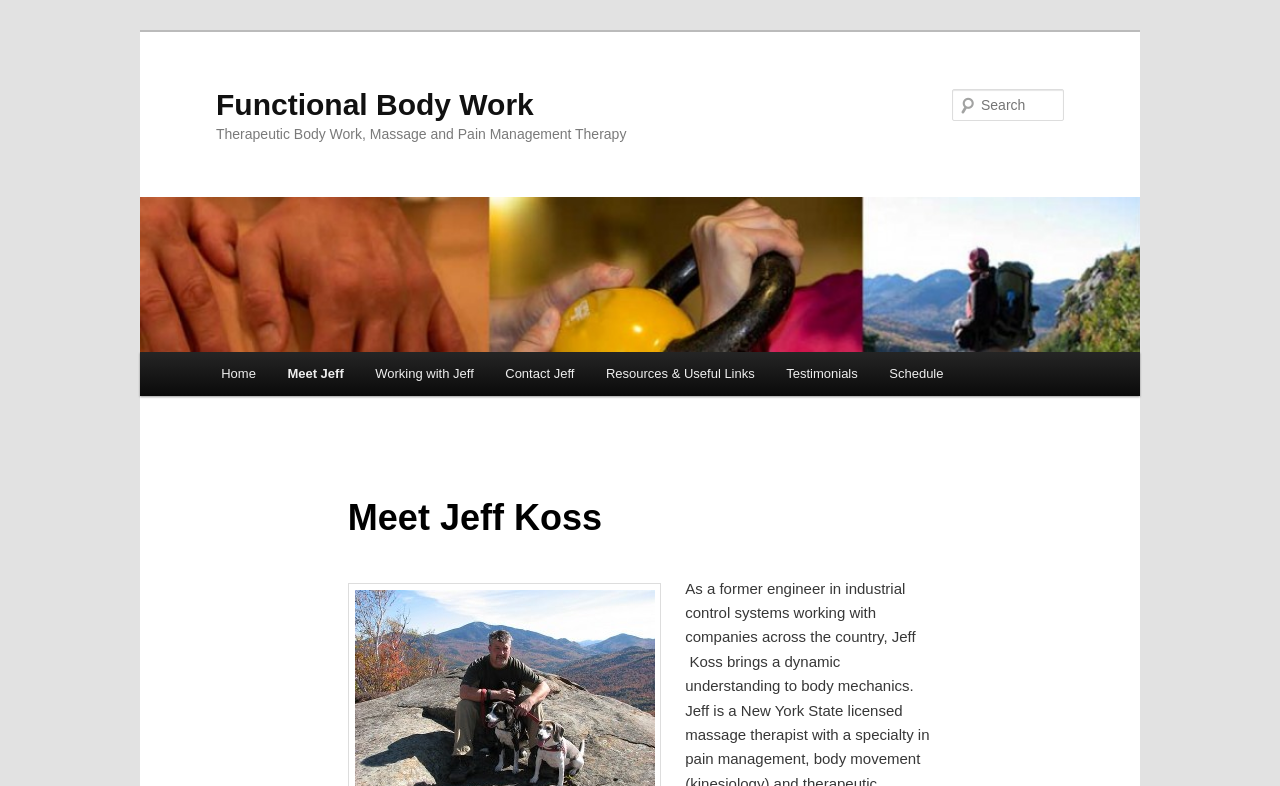How many menu items are available in the main menu?
Provide an in-depth answer to the question, covering all aspects.

The webpage has a section labeled 'Main menu' which contains 7 links: 'Home', 'Meet Jeff', 'Working with Jeff', 'Contact Jeff', 'Resources & Useful Links', 'Testimonials', and 'Schedule'.